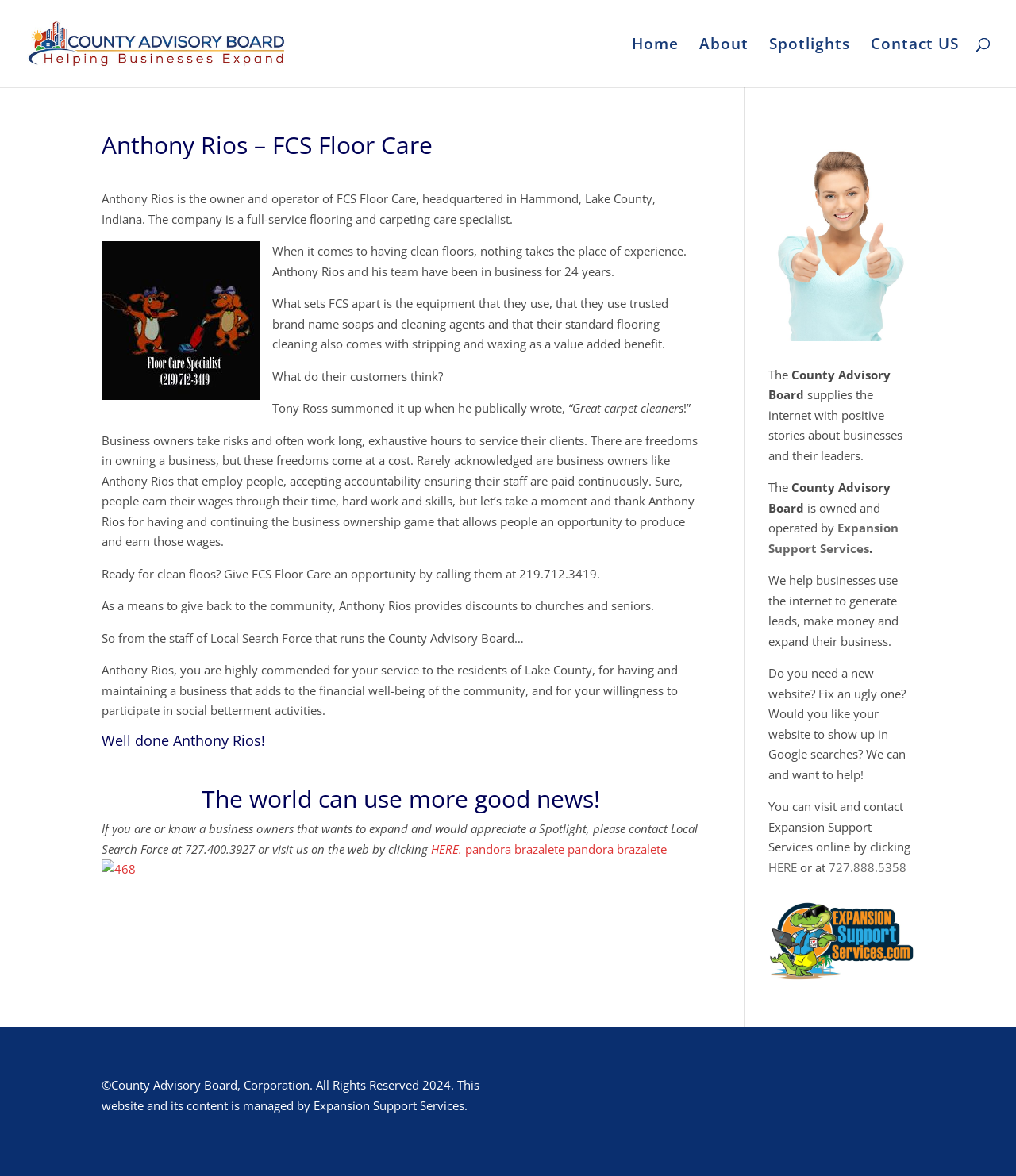Please identify the bounding box coordinates of the element I need to click to follow this instruction: "Learn about the County Advisory Board".

[0.756, 0.312, 0.877, 0.342]